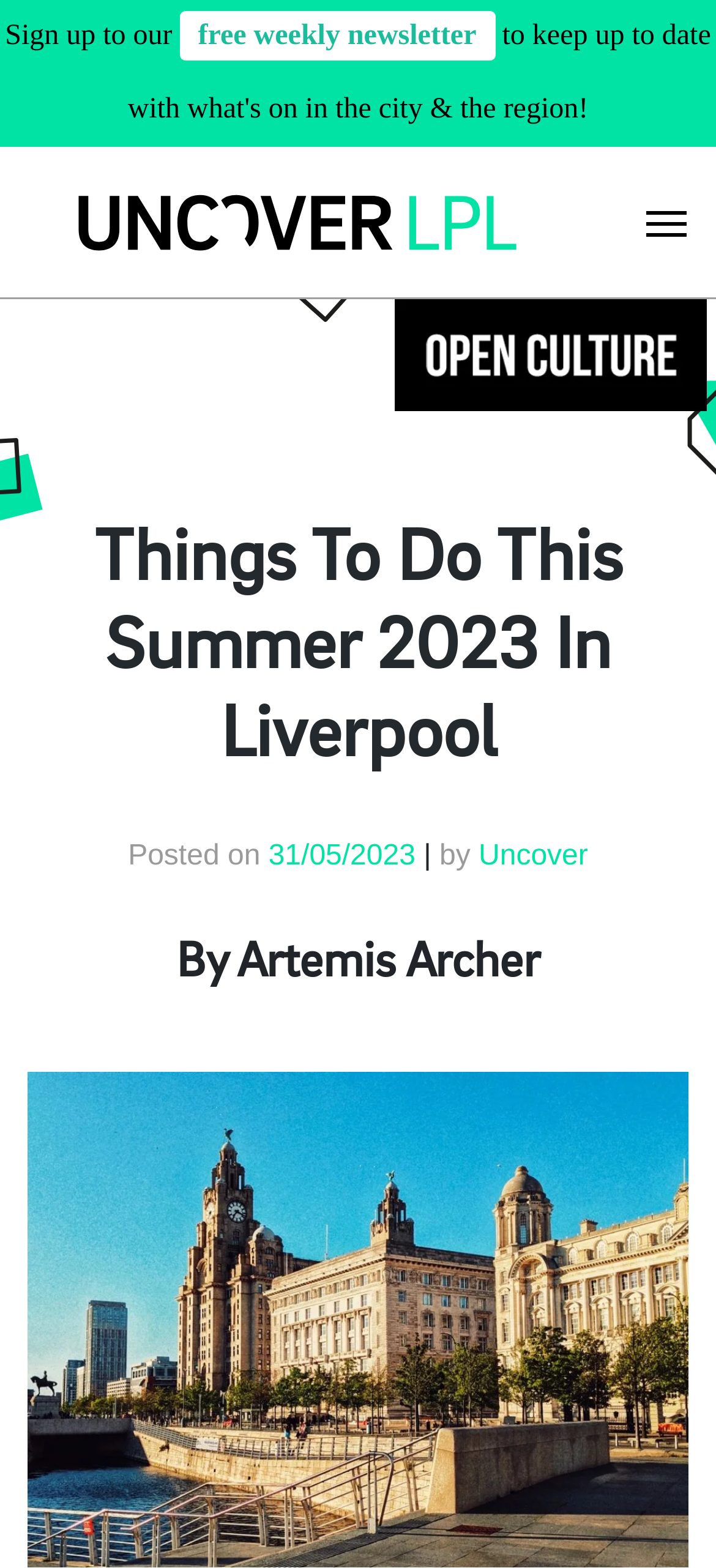Provide the bounding box coordinates for the specified HTML element described in this description: "X". The coordinates should be four float numbers ranging from 0 to 1, in the format [left, top, right, bottom].

[0.903, 0.135, 0.959, 0.151]